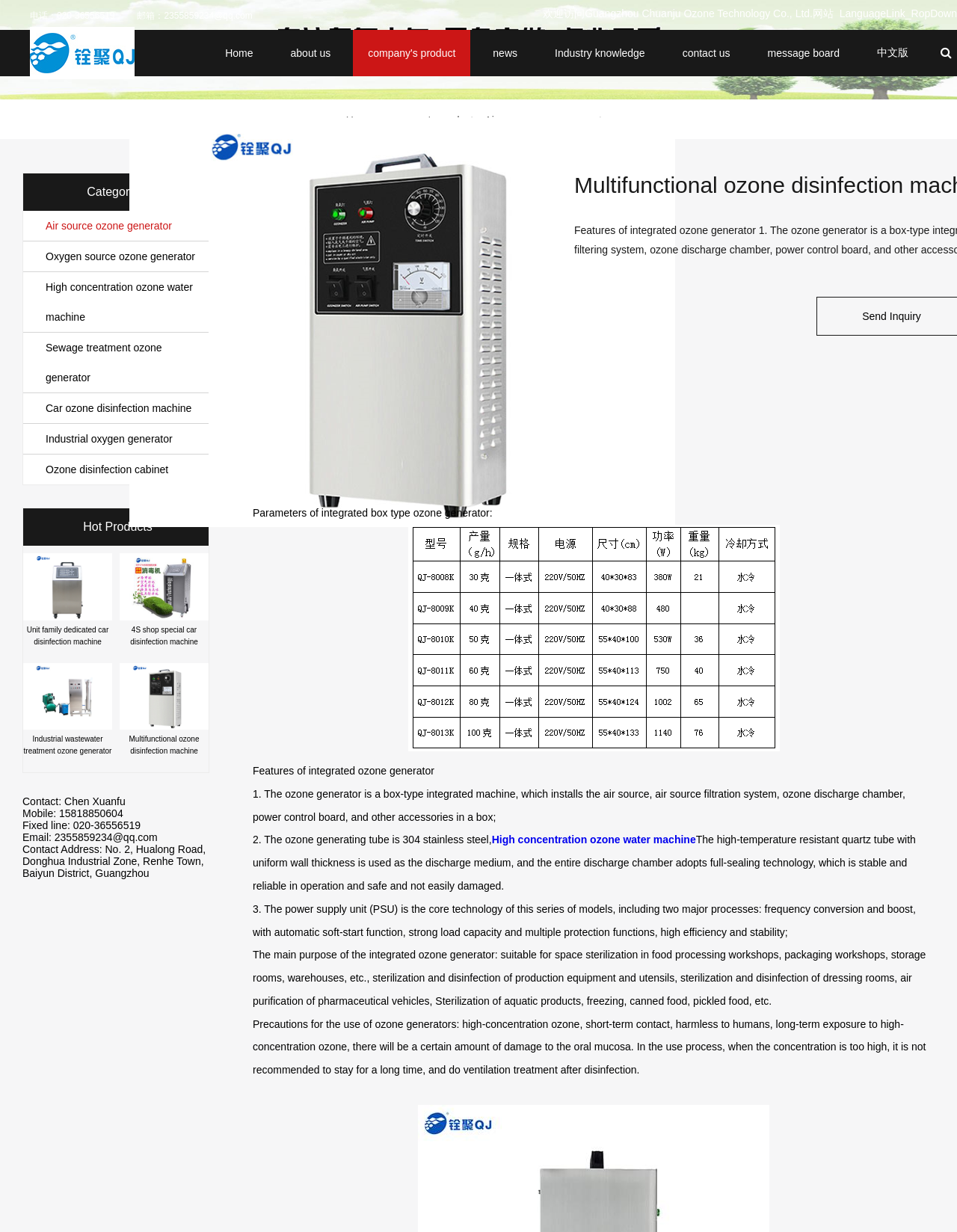Please identify the bounding box coordinates of the element I need to click to follow this instruction: "Click the 'Send Inquiry' button".

[0.901, 0.252, 0.962, 0.262]